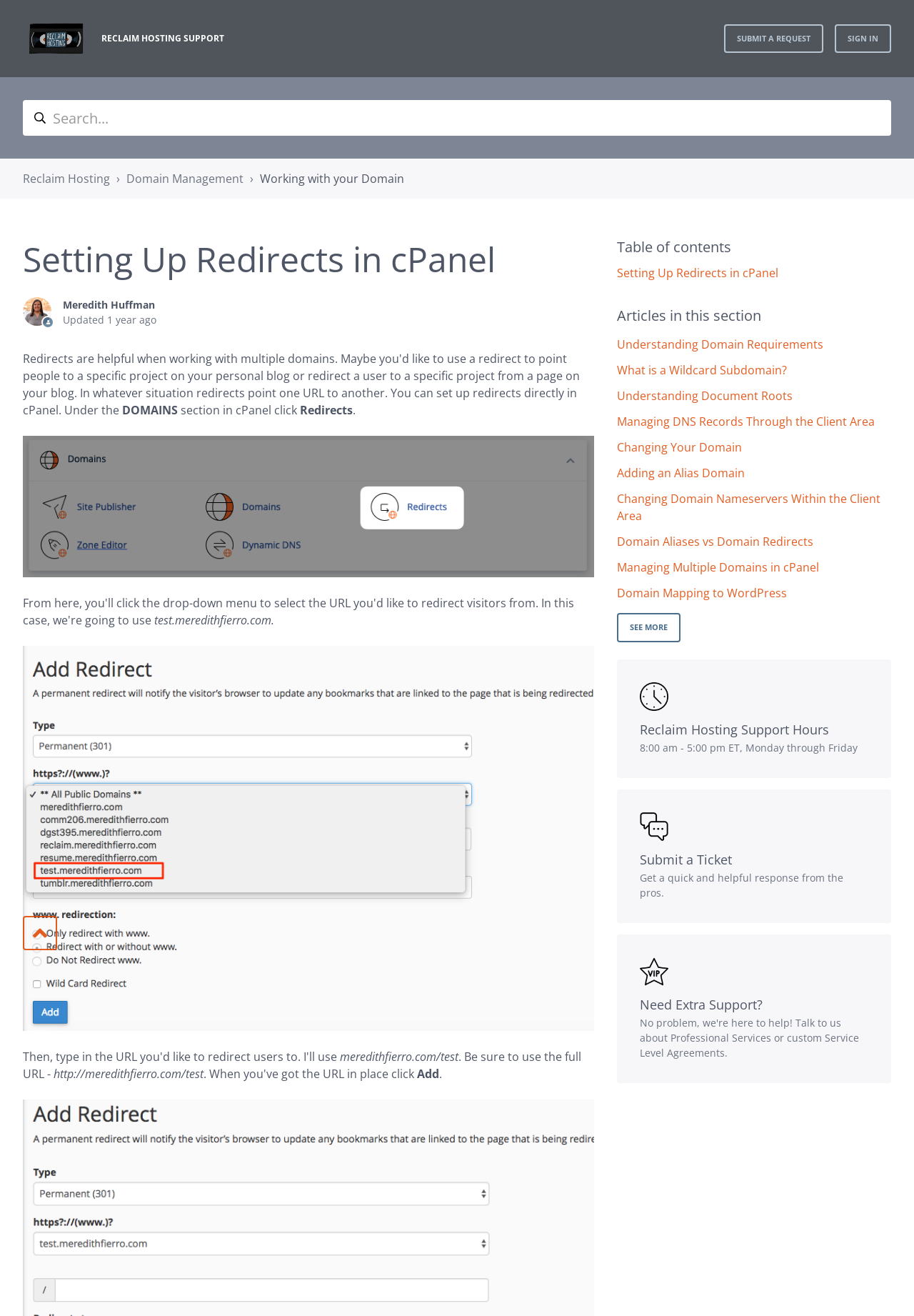Please identify the coordinates of the bounding box that should be clicked to fulfill this instruction: "Sign in".

[0.913, 0.018, 0.975, 0.04]